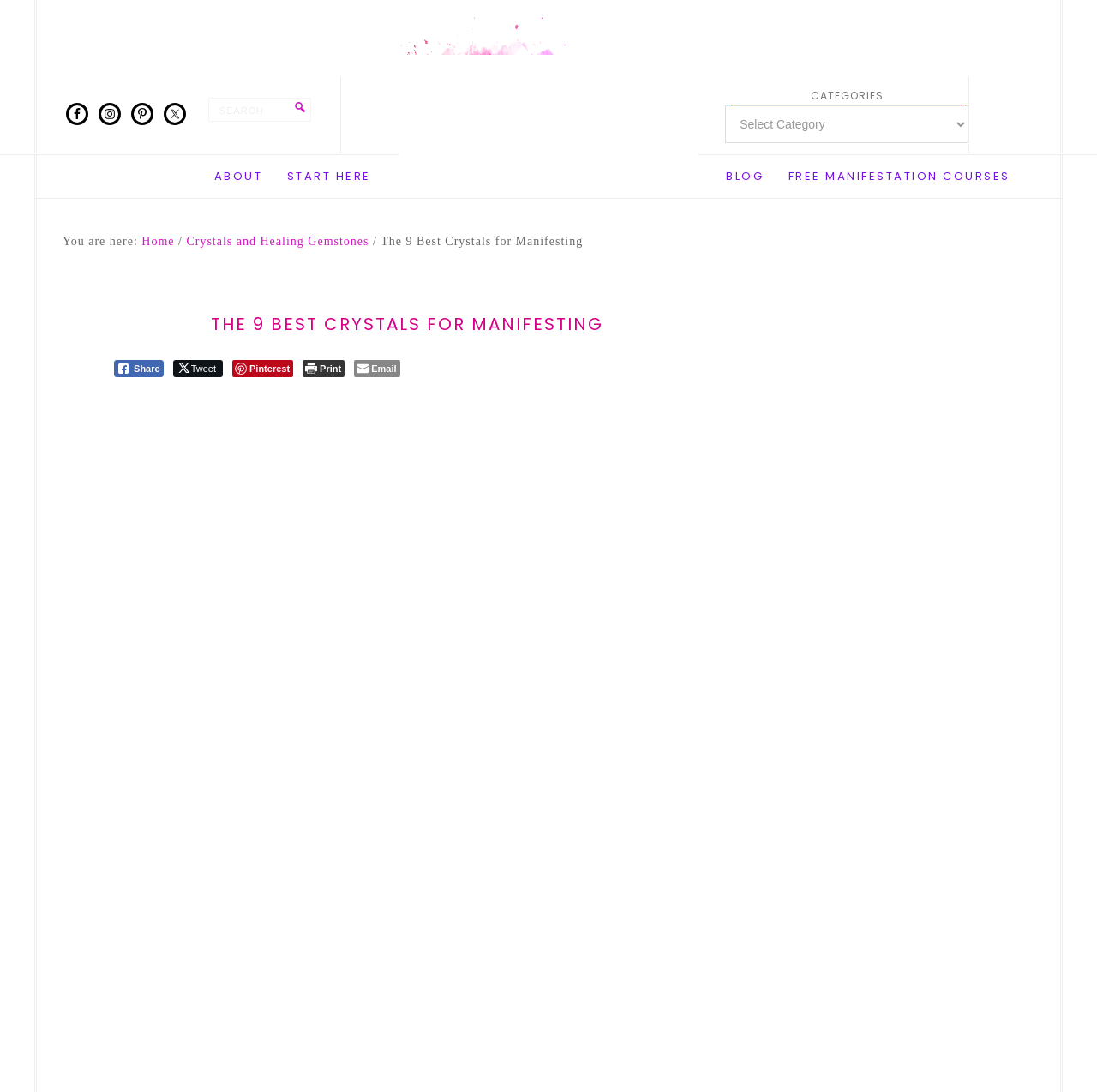Observe the image and answer the following question in detail: How many categories are listed?

Upon examining the webpage, I found only one category listed, which is 'CATEGORIES'. This category is represented by a heading element.